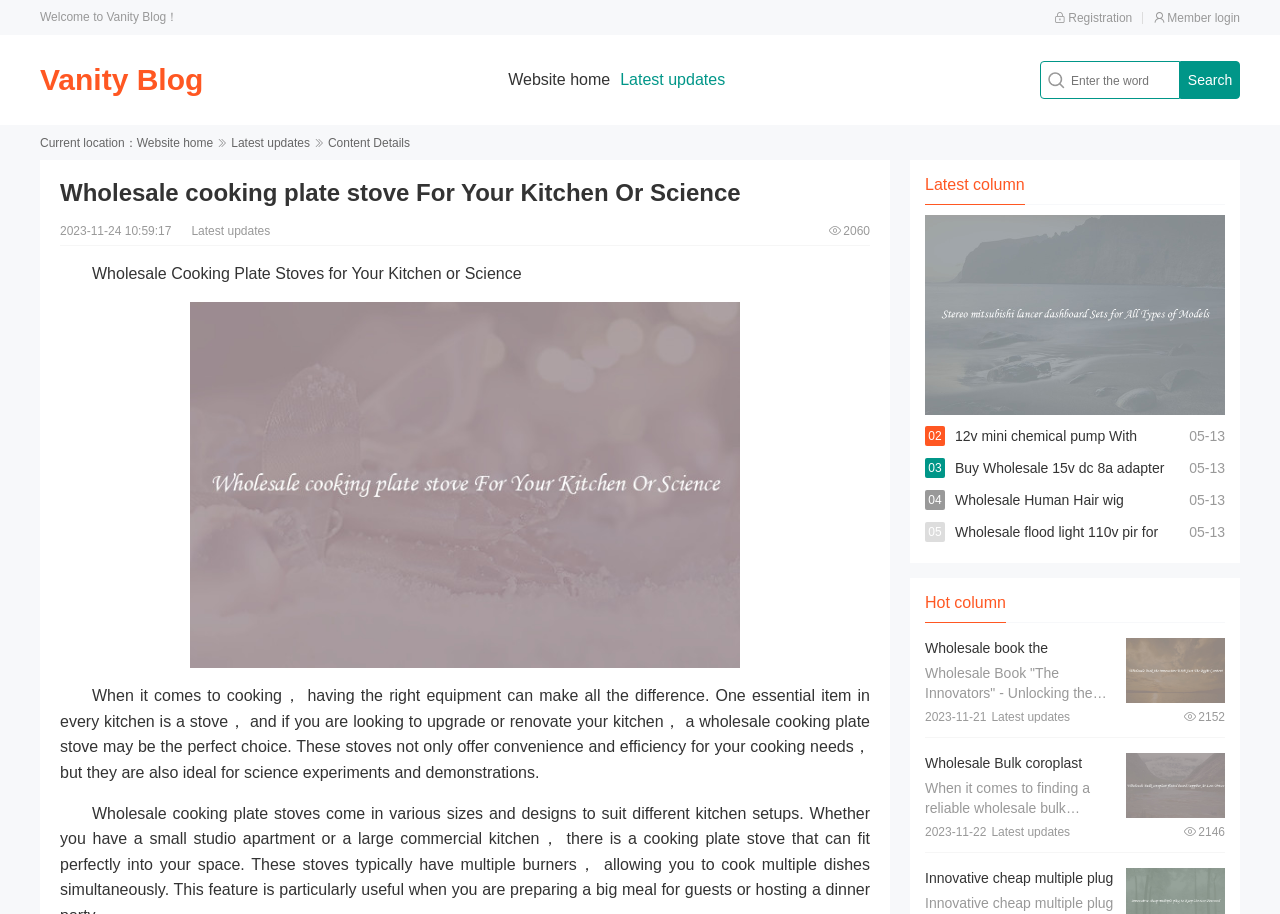What is the date of the latest update?
Using the image as a reference, answer with just one word or a short phrase.

2023-11-24